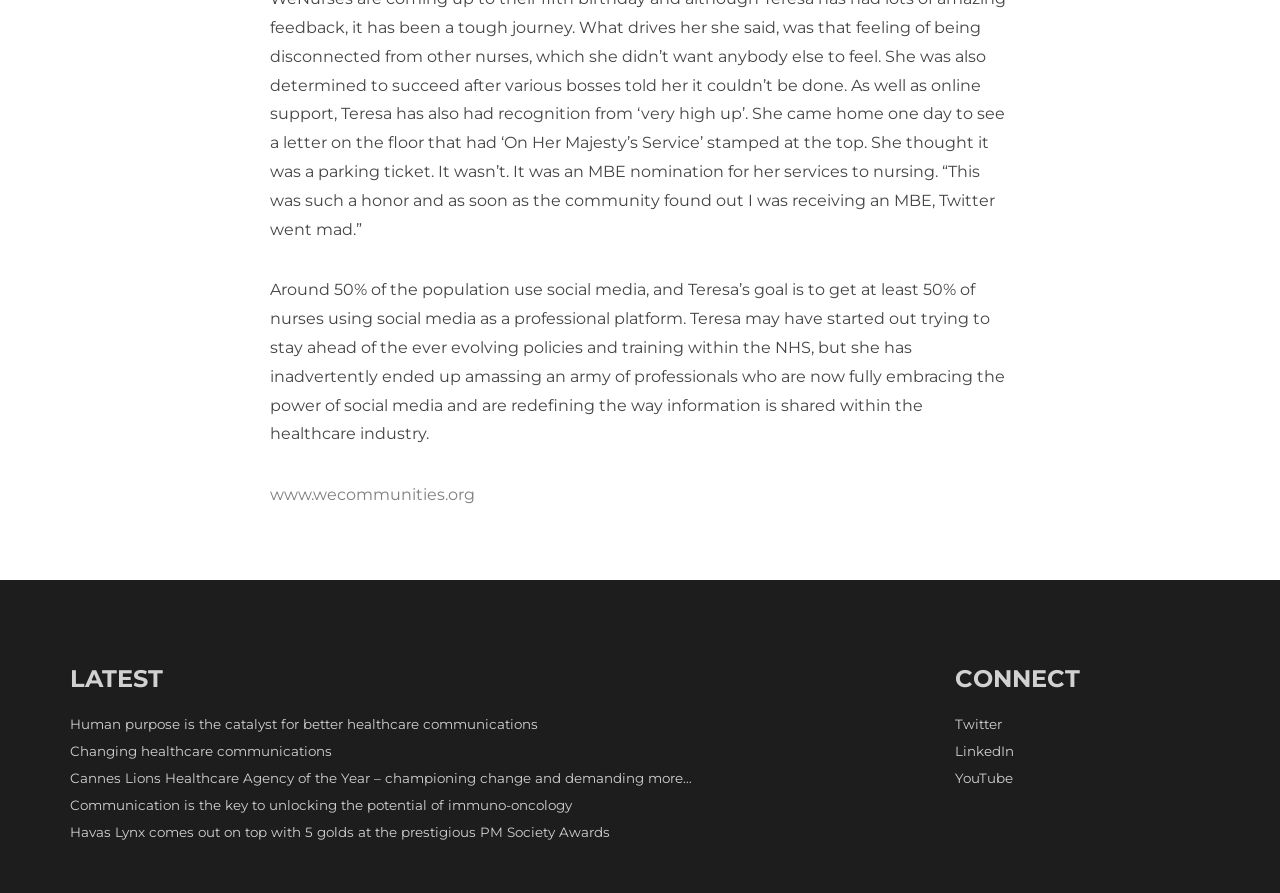Determine the bounding box for the described UI element: "Twitter".

[0.746, 0.802, 0.783, 0.82]